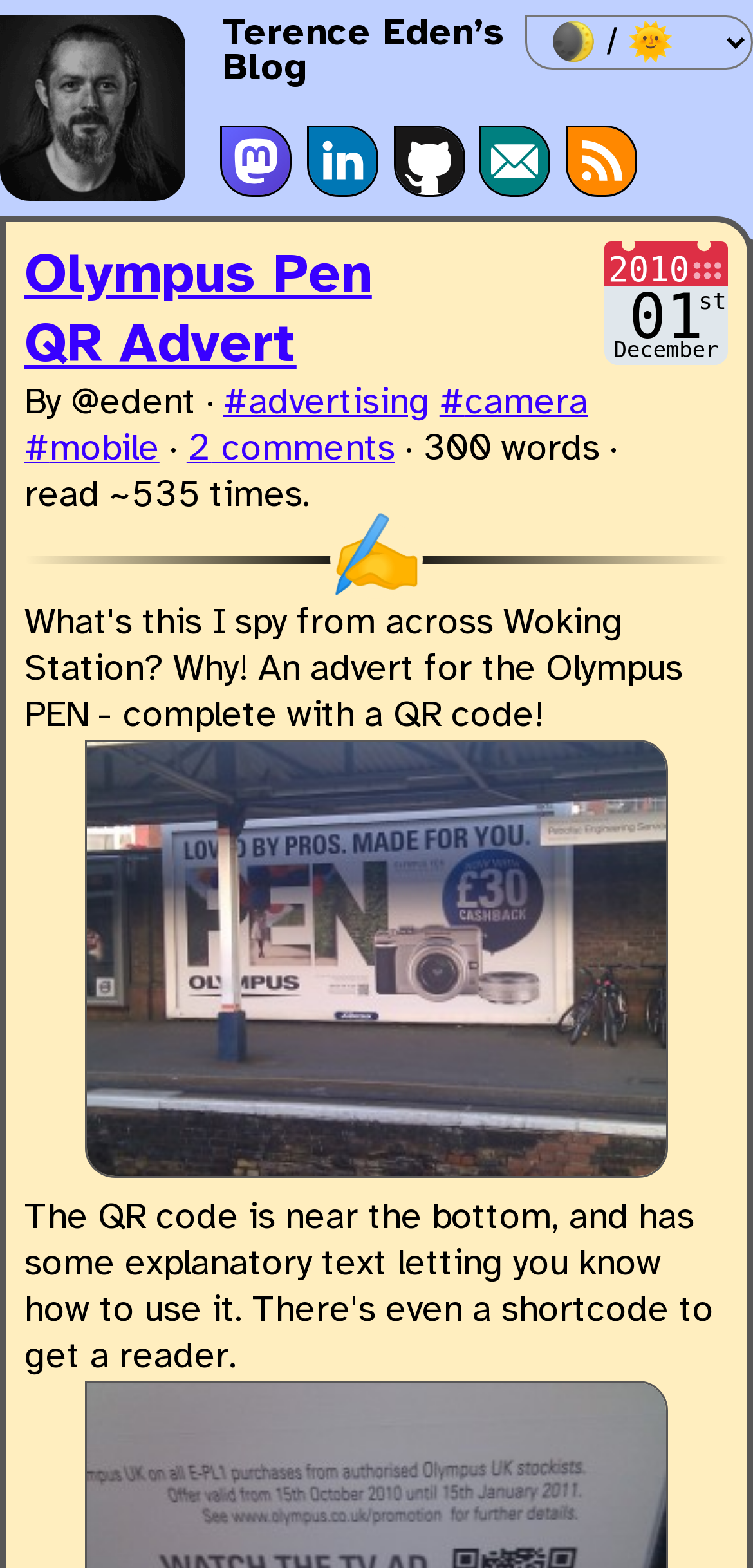Identify and provide the title of the webpage.

Olympus Pen QR Advert